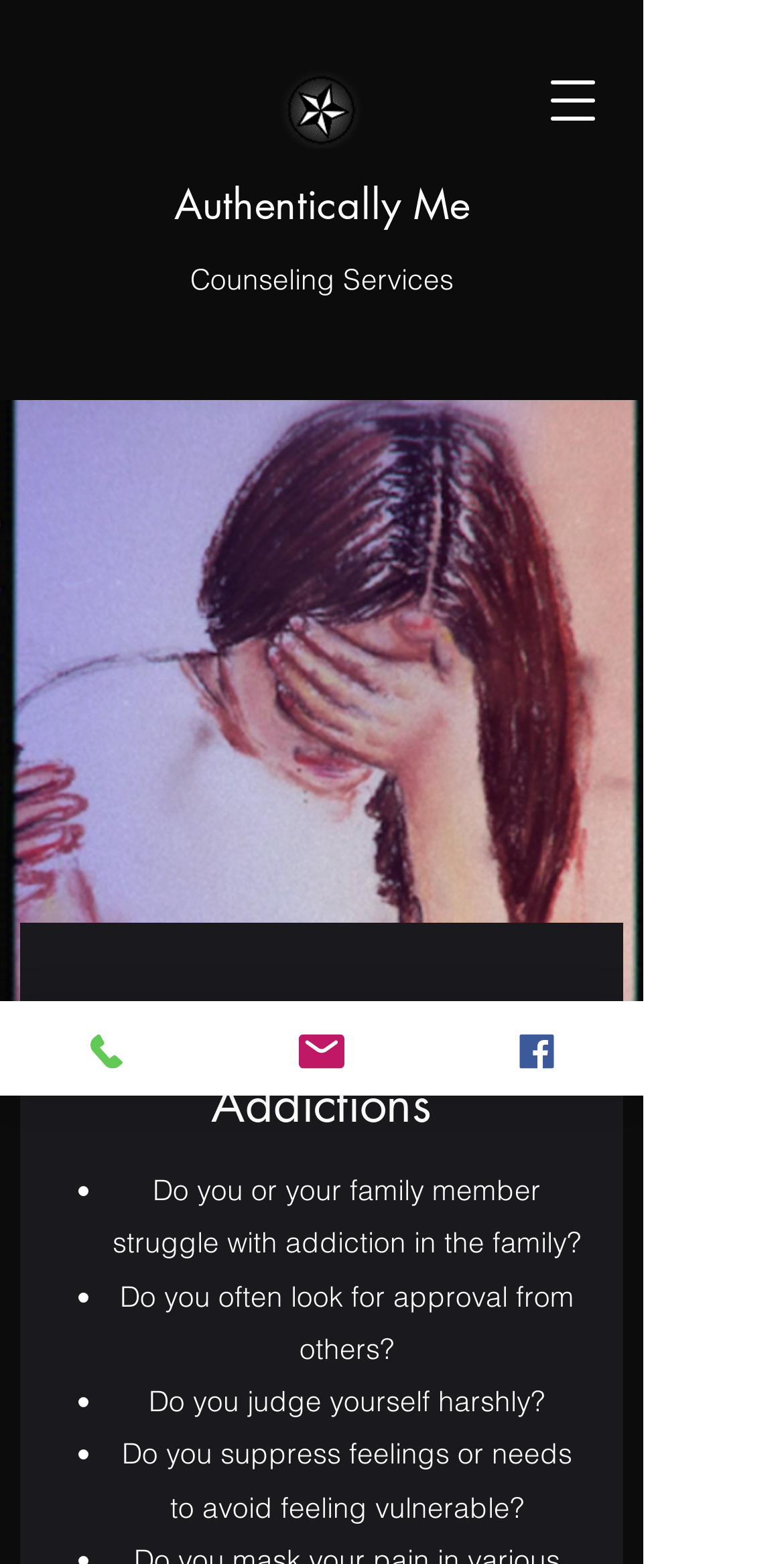Use a single word or phrase to answer the question: What is the name of the counseling service?

Authentically Me